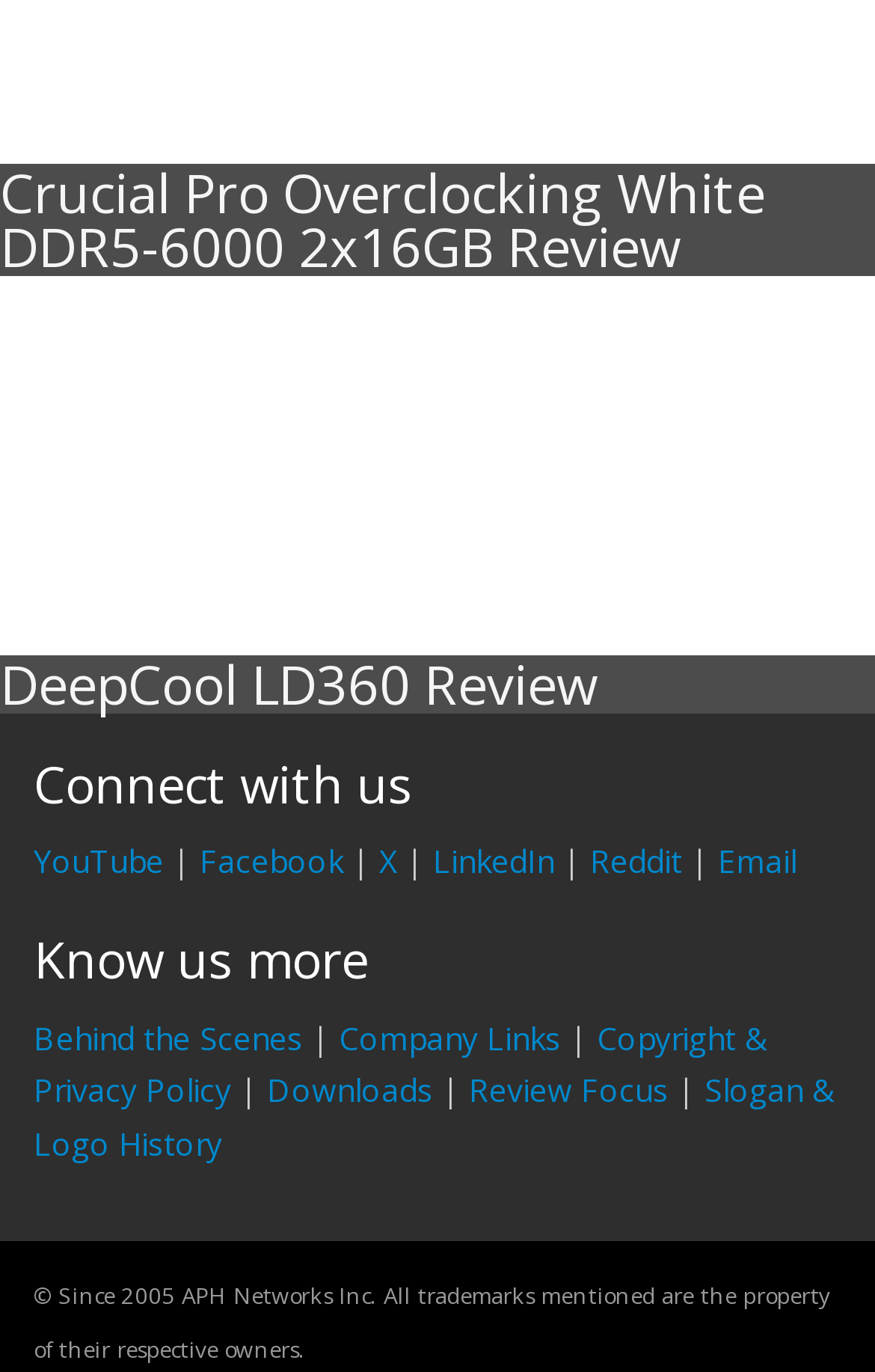Please provide the bounding box coordinates for the element that needs to be clicked to perform the instruction: "Visit the YouTube channel". The coordinates must consist of four float numbers between 0 and 1, formatted as [left, top, right, bottom].

[0.038, 0.612, 0.187, 0.643]